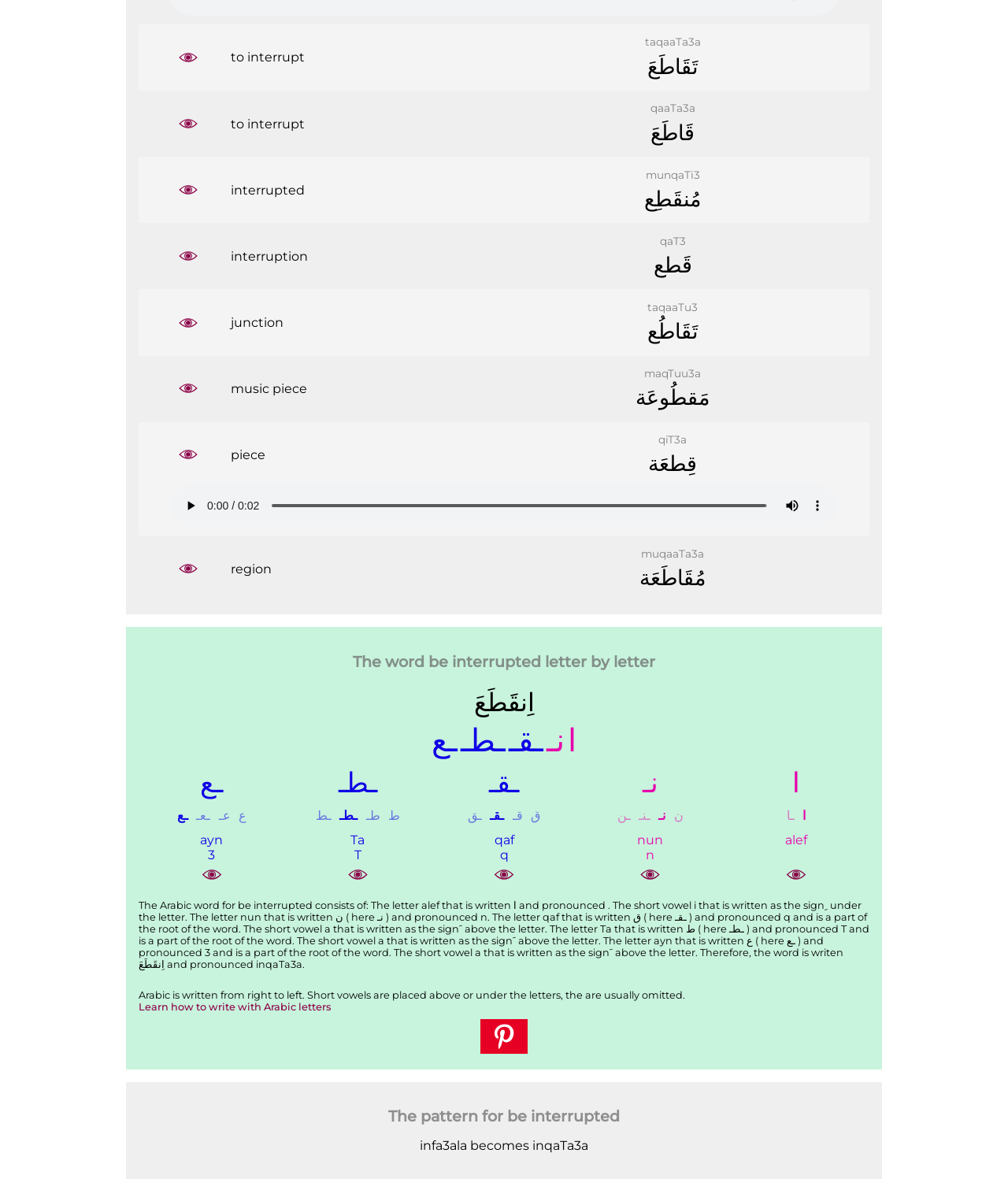What is the purpose of the audio player on the webpage?
Please interpret the details in the image and answer the question thoroughly.

The audio player on the webpage is used to play an audio clip, which is likely a pronunciation guide for the Arabic word for 'be interrupted'.